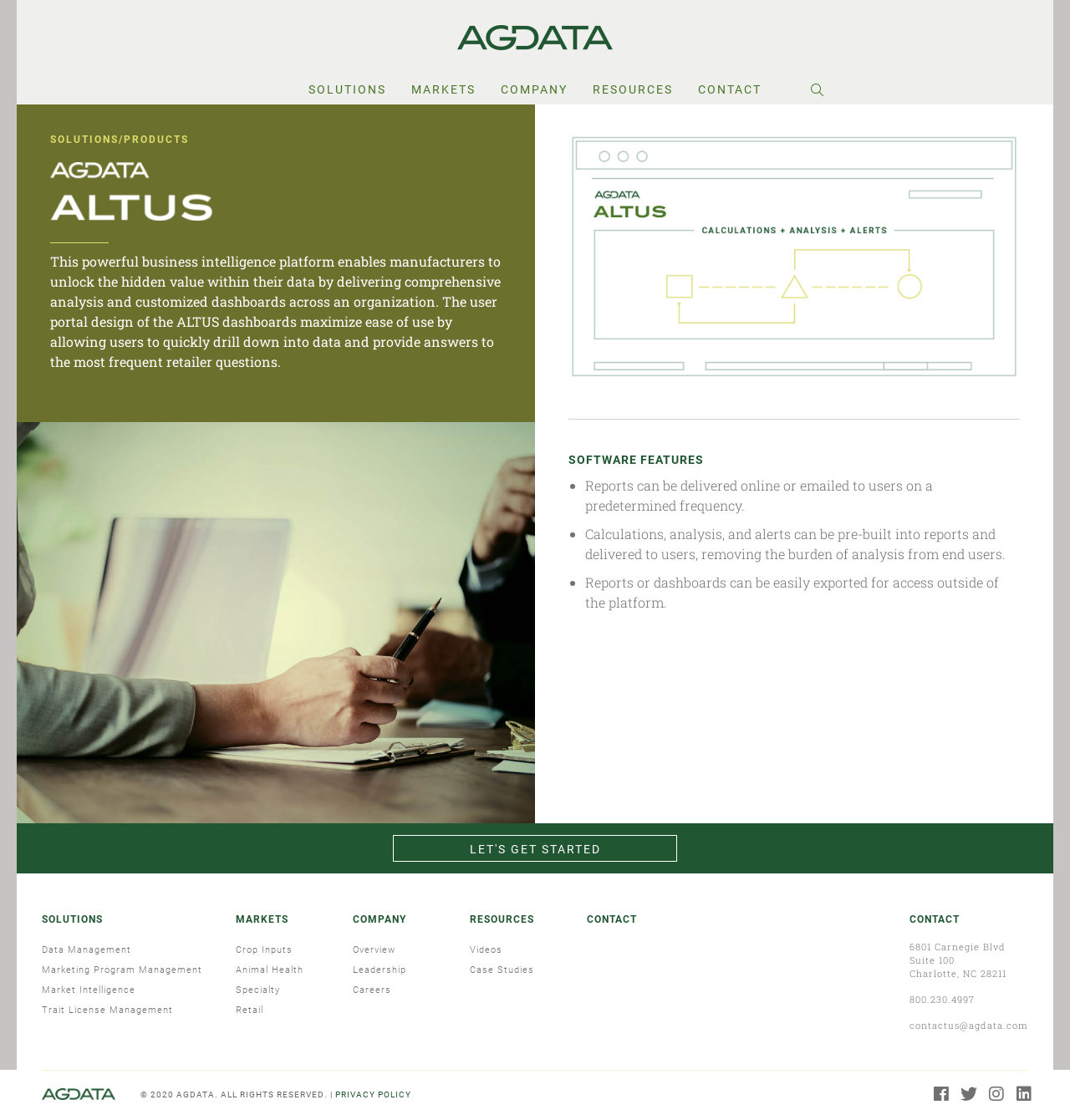Answer this question in one word or a short phrase: What is the address of the company?

6801 Carnegie Blvd, Suite 100, Charlotte, NC 28211